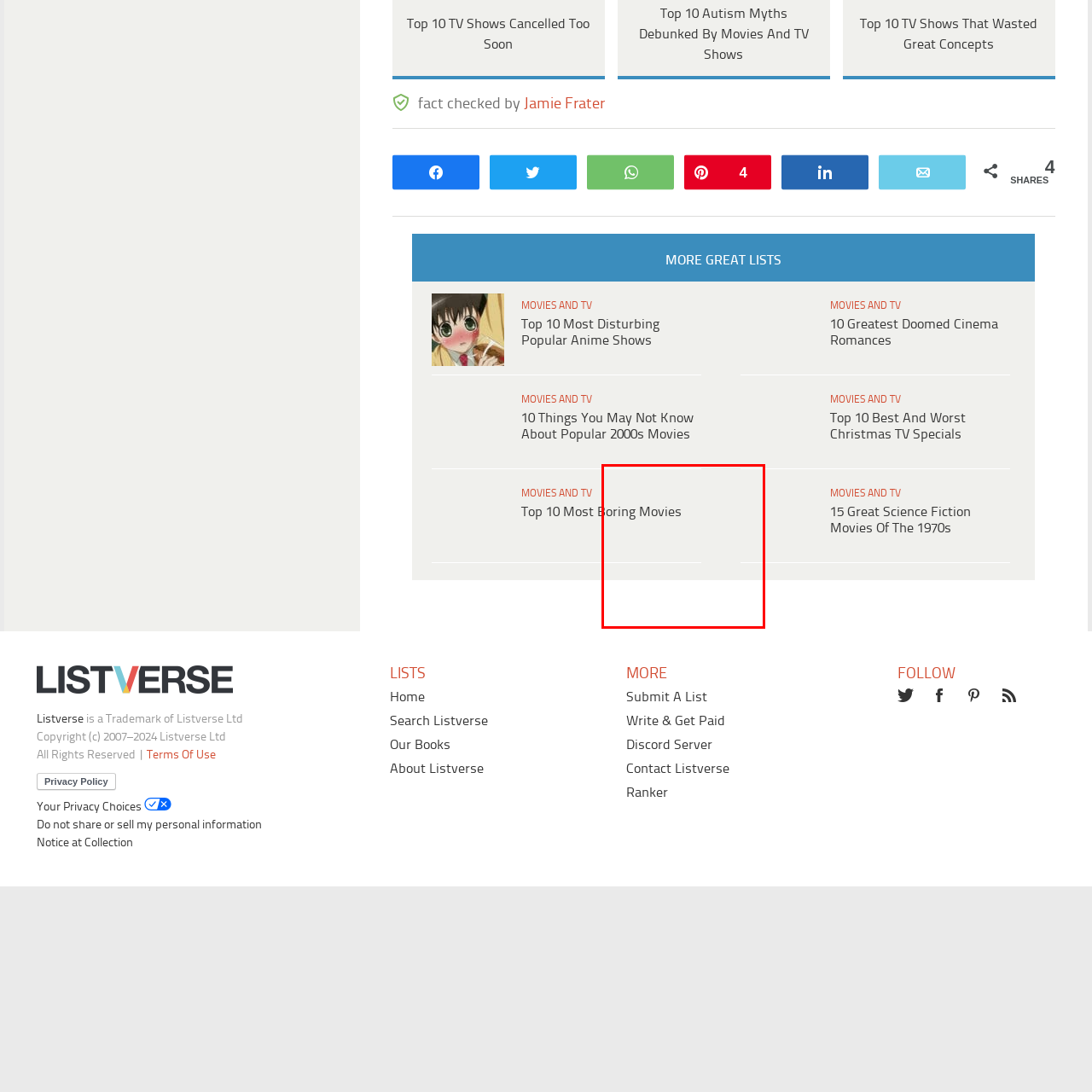Thoroughly describe the scene captured inside the red-bordered image.

The image showcases the title "Top 10 Autism Myths Debunked By Movies And TV Shows," featured prominently as part of an article discussing misconceptions surrounding autism as portrayed in popular media. This compelling list aims to clarify common myths through examples from films and television series, offering insights and educational perspectives. The image's design aligns with the article's theme, engaging readers on a significant and often misunderstood topic while inviting deeper exploration into how entertainment can impact perceptions of autism.